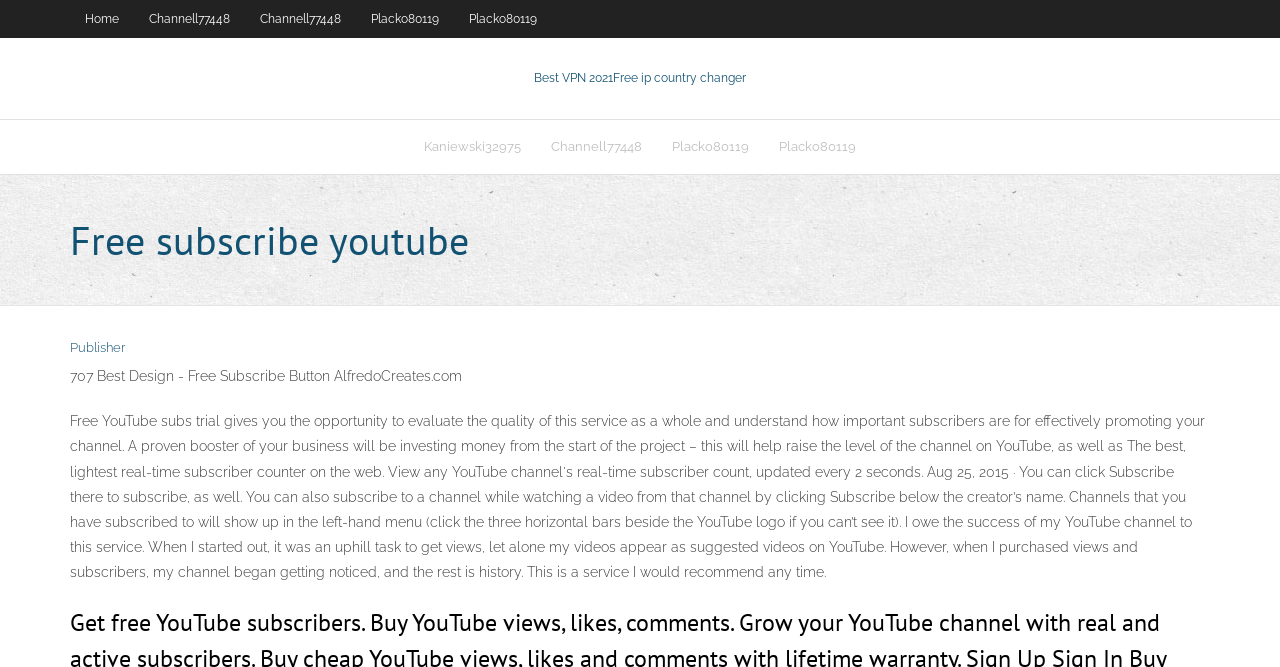Describe all visible elements and their arrangement on the webpage.

The webpage appears to be a YouTube channel subscription page. At the top, there is a navigation menu with five links: "Home", "Channell77448" (twice), "Placko80119" (twice). 

Below the navigation menu, there is a prominent link "Best VPN 2021Free ip country changer" with a description "Best VPN 2021" and "VPN 2021" on either side. 

On the left side, there is a section with three links: "Kaniewski32975", "Channell77448", and "Placko80119" (twice). 

Above this section, there is a heading "Free subscribe youtube" spanning the entire width of the page. 

At the top left corner, there is a link "Publisher". 

Finally, there is a paragraph of text "707 Best Design - Free Subscribe Button AlfredoCreates.com" located below the "Publisher" link.